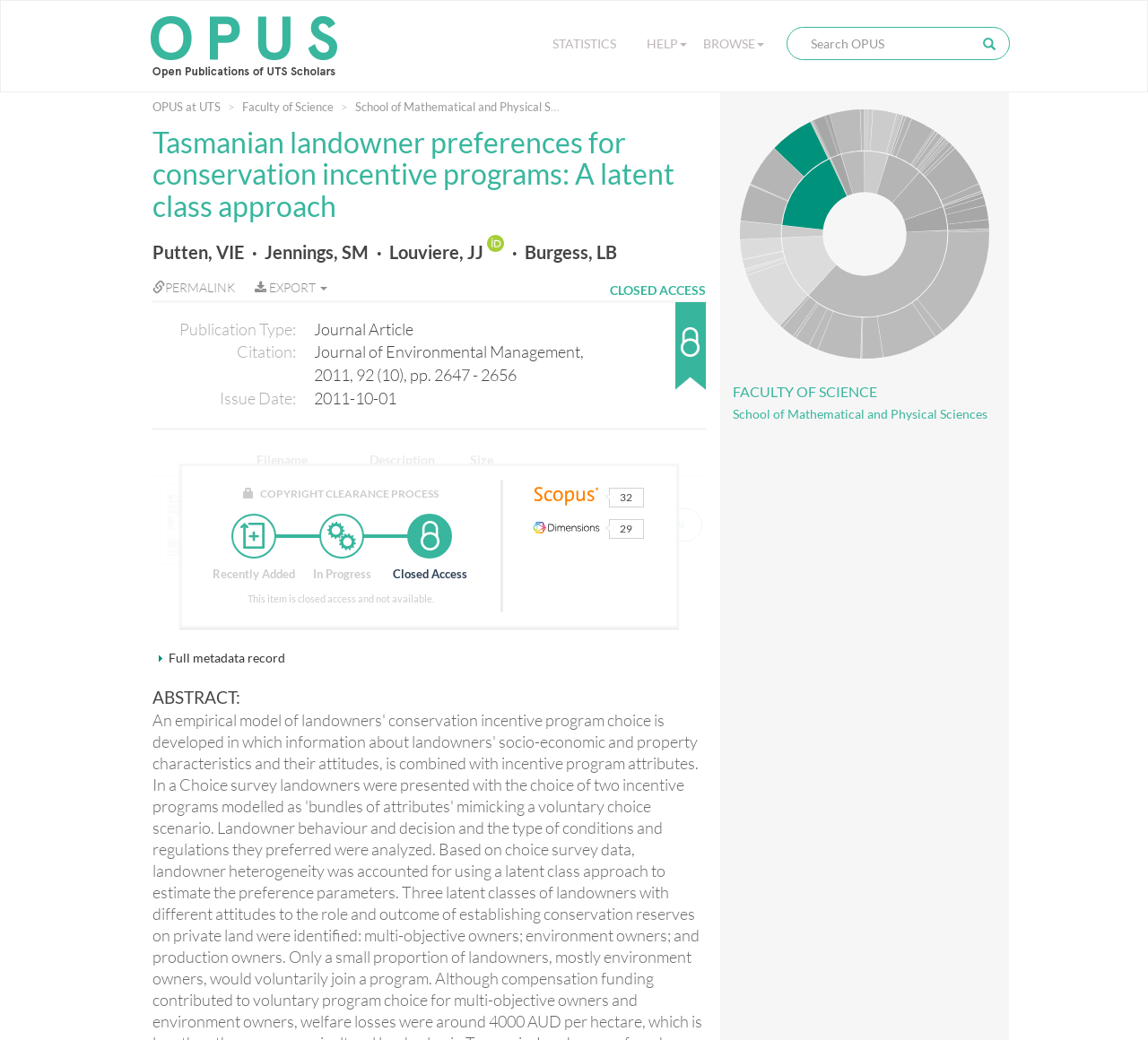Using the image as a reference, answer the following question in as much detail as possible:
What is the issue date of this article?

I found the answer by looking at the description list section, where it says 'Issue Date:' and the corresponding detail is '2011-10-01'.